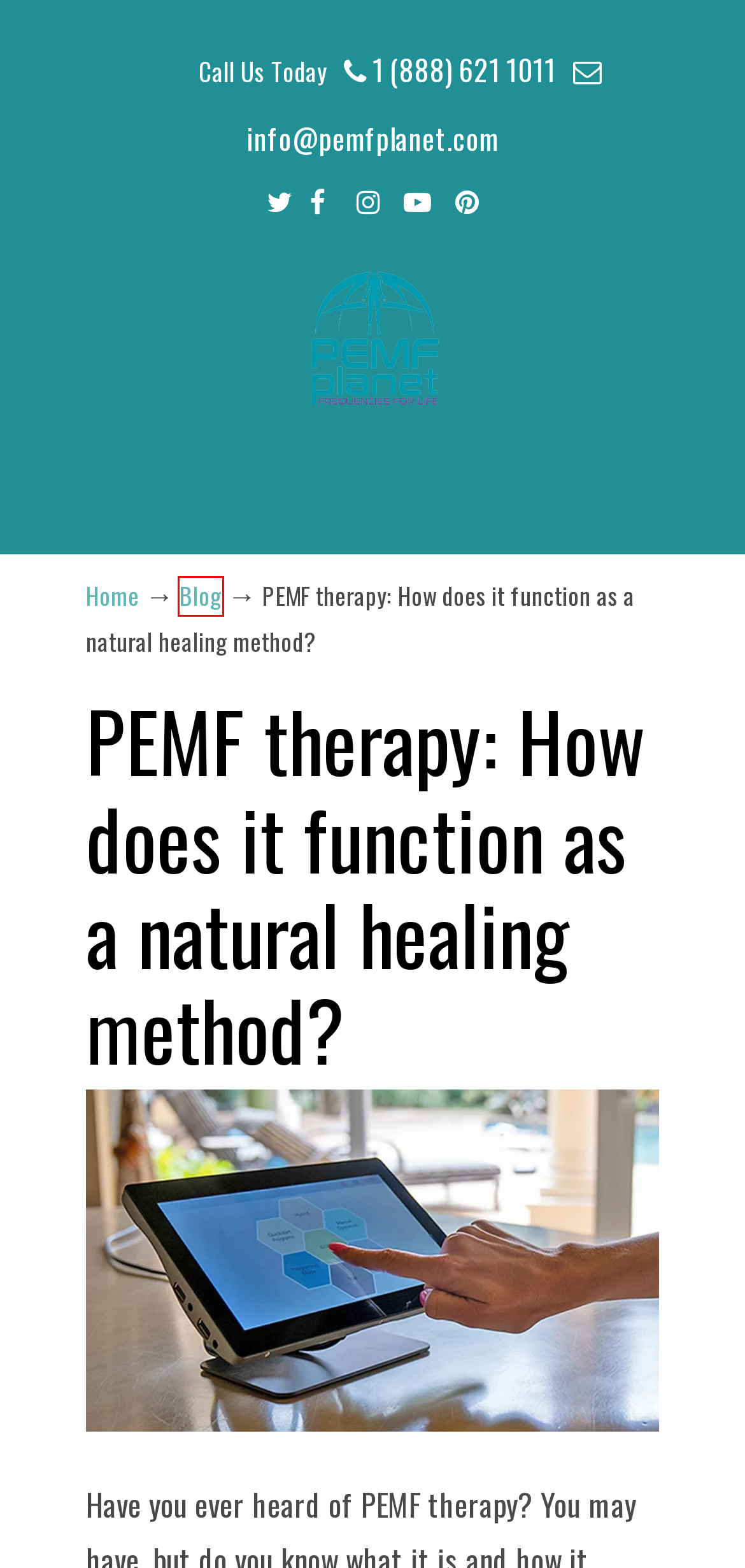Review the webpage screenshot and focus on the UI element within the red bounding box. Select the best-matching webpage description for the new webpage that follows after clicking the highlighted element. Here are the candidates:
A. Omnium1 - PEMF PLANET
B. Healthy Lifestyle - PEMF PLANET
C. The Benefits of PEMF Therapy for Inflammation
D. Blog Tool, Publishing Platform, and CMS – WordPress.org
E. Blog - PEMF PLANET
F. PEMF and Lyme Disease - A Story of Hope and Recovery
G. Comments for PEMF PLANET
H. Pulsed Electromagnetic Field Therapy Mats | PEMF Systems | PEMF Mats

E